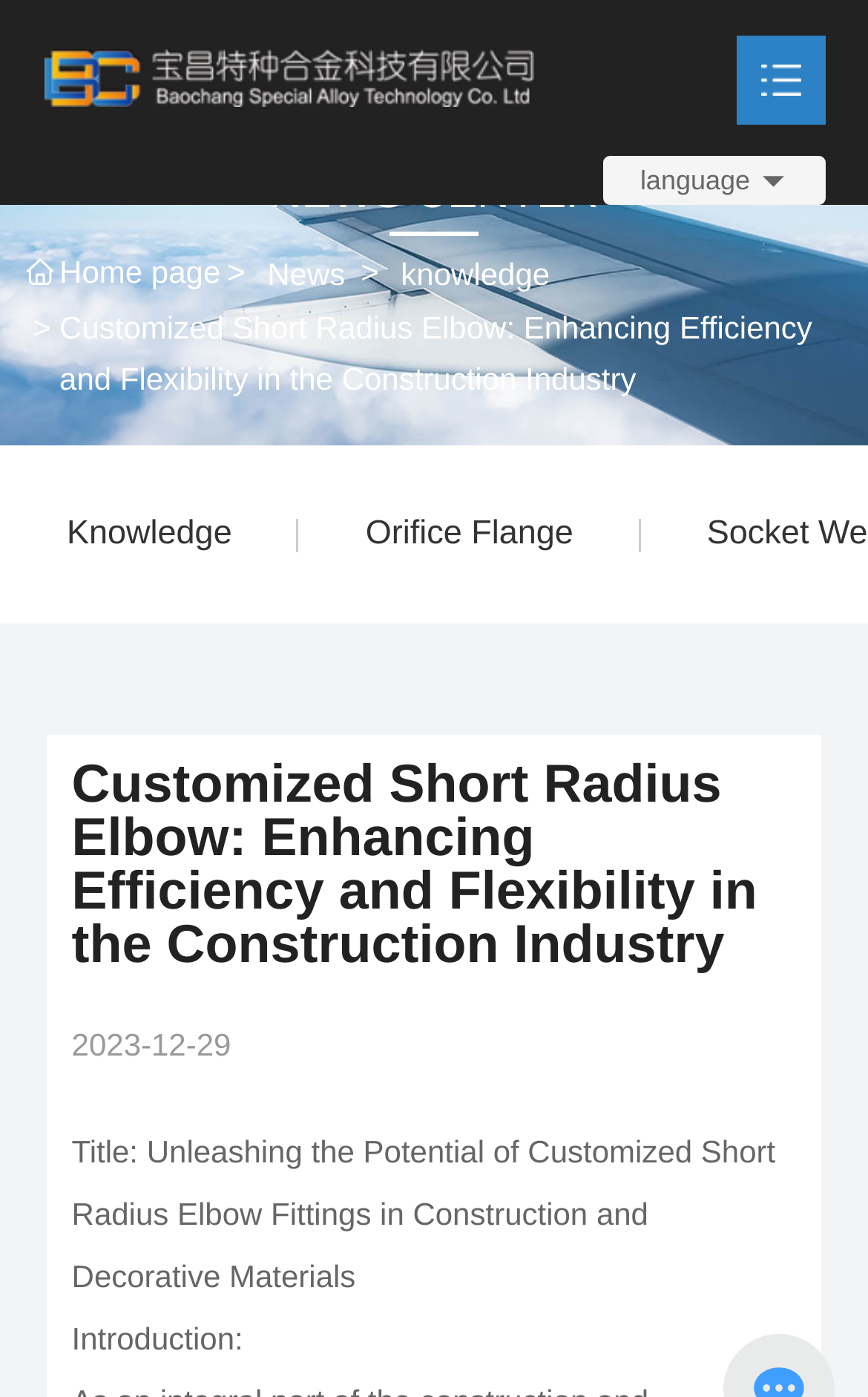Give a detailed account of the webpage.

The webpage is about Baochang Special Alloy Technology Co. Ltd., a comprehensive high-tech enterprise specializing in the production, sales, design, and development of special alloys and related accessories.

At the top left corner, there is a logo of "baochang" with a link to the company's homepage. Next to the logo, there is a menu icon labeled "MENU". 

Below the logo, there are six main navigation headings: "Products", "Material List", "About", "F.A.Q", "News", and "Contact", each with a corresponding link and an icon on the right side. These headings span the entire width of the page.

On the right side of the page, there is a language selection option with a dropdown icon labeled "收起来" and a "language" text.

Below the navigation headings, there is a "NEWS CENTER" title, followed by a horizontal separator line. Underneath, there are three links: "Home page", "News", and "knowledge".

The main content of the page is an article titled "Customized Short Radius Elbow: Enhancing Efficiency and Flexibility in the Construction Industry". The article has a publication date of "2023-12-29" and a brief introduction. The content of the article is summarized as "Unleashing the Potential of Customized Short Radius Elbow Fittings in Construction and Decorative Materials".